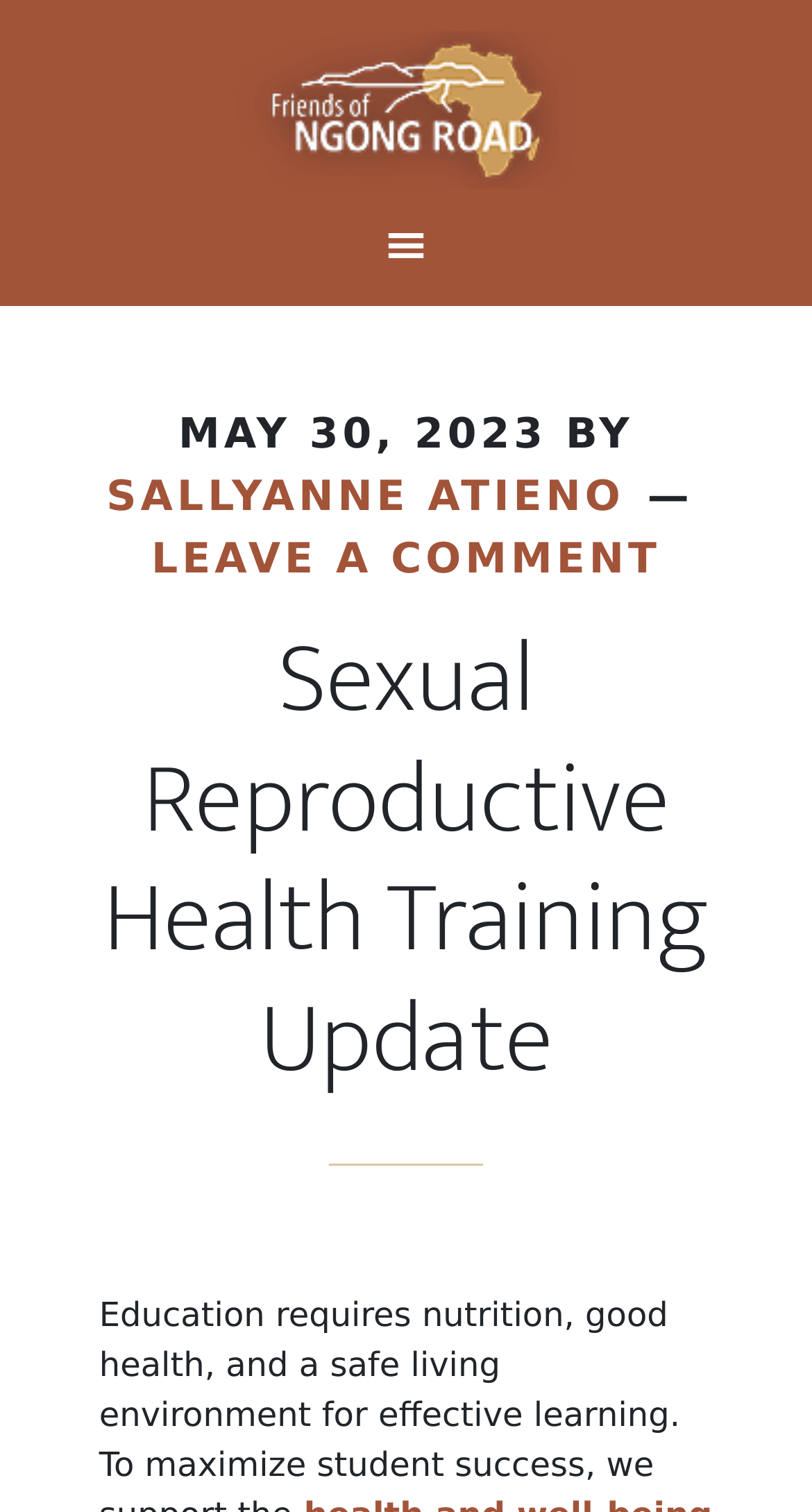Determine the bounding box for the described UI element: "Friends of Ngong Road".

[0.05, 0.021, 0.95, 0.125]